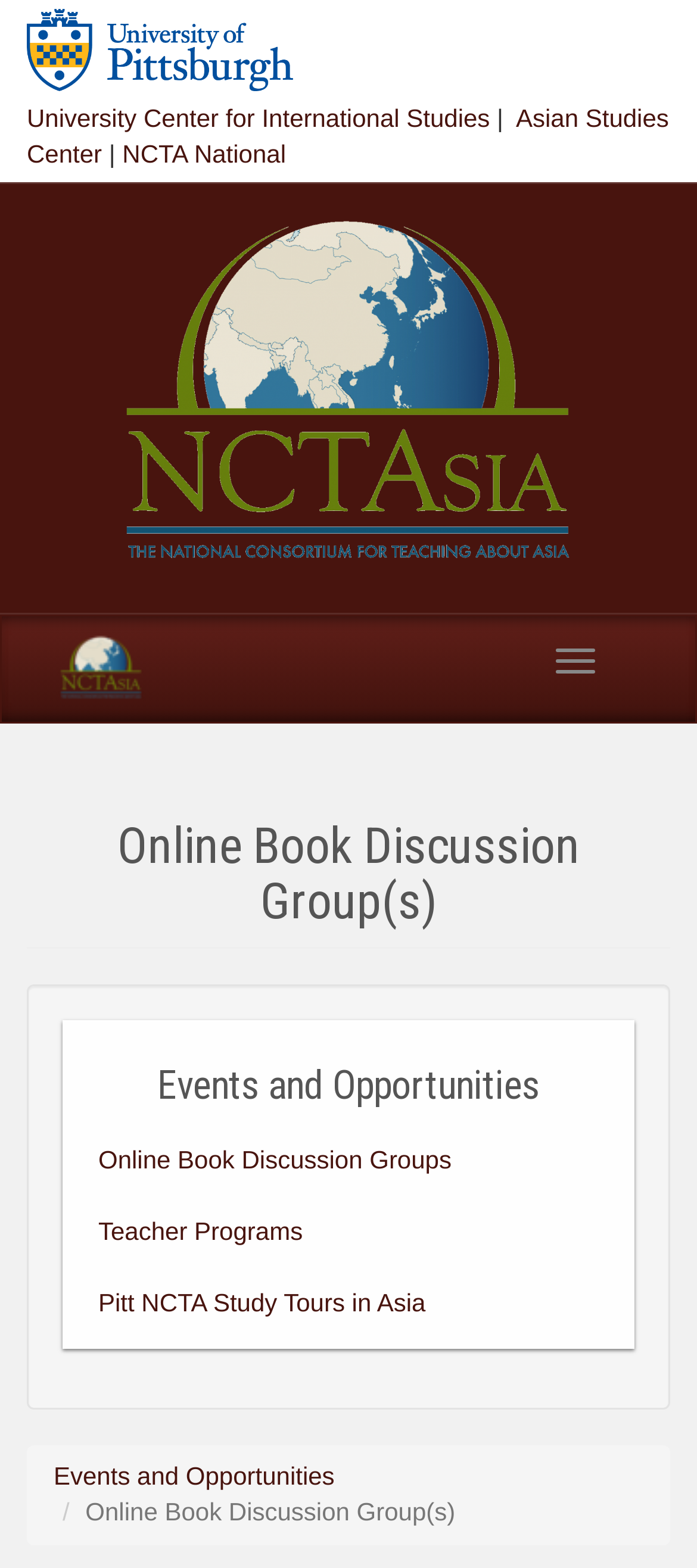Specify the bounding box coordinates of the area to click in order to execute this command: 'go to University of Pittsburgh'. The coordinates should consist of four float numbers ranging from 0 to 1, and should be formatted as [left, top, right, bottom].

[0.038, 0.006, 0.421, 0.058]